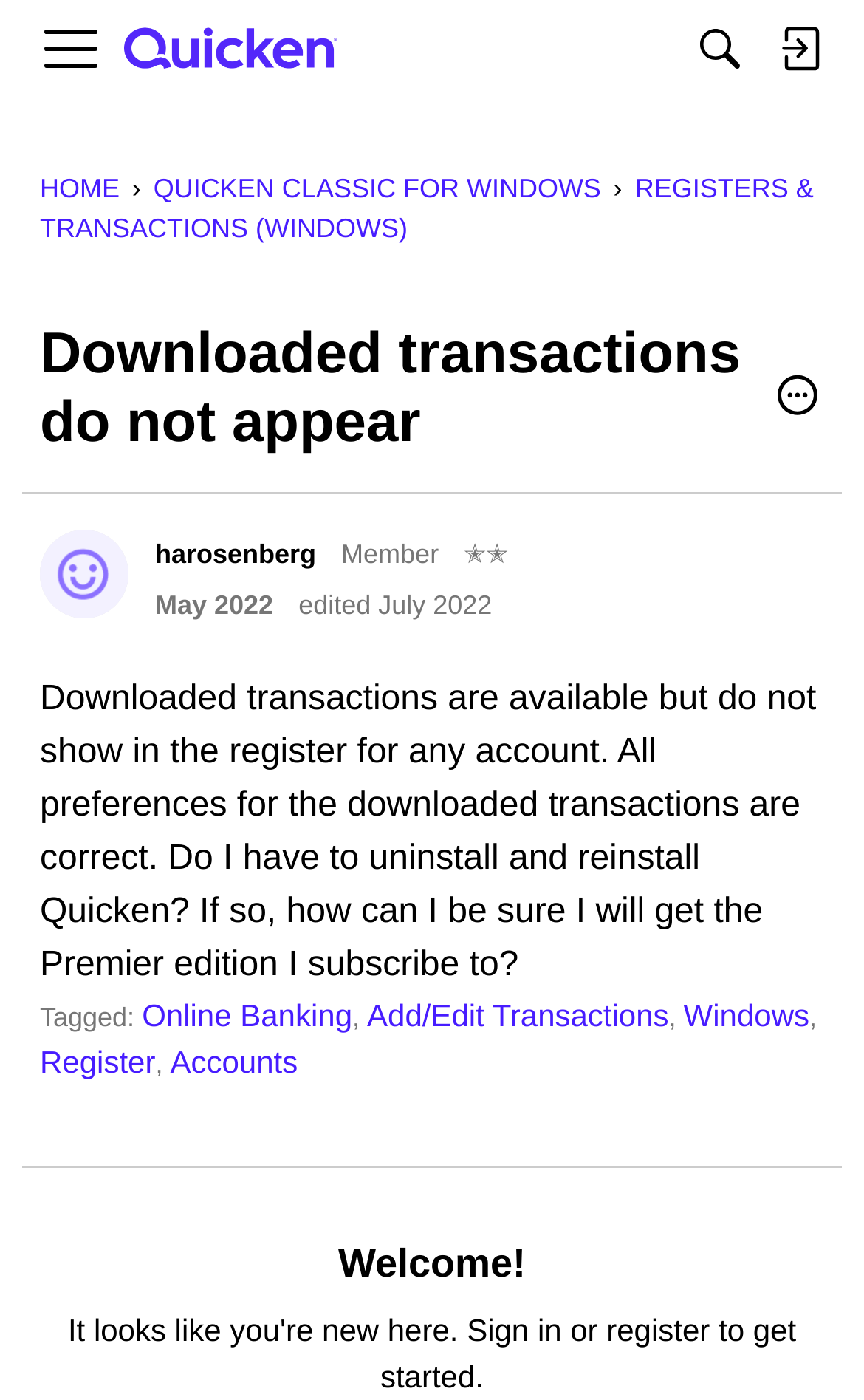Provide an in-depth caption for the elements present on the webpage.

This webpage appears to be a forum or discussion page related to Quicken, a personal finance management software. At the top left corner, there is a menu button and a "Home" link with an accompanying image. On the top right corner, there is a search button with an image and a "Sign In" link with an image.

Below the top navigation bar, there is a breadcrumb navigation section that shows the current page's location within the website's hierarchy. The breadcrumb trail indicates that the current page is located under "HOME" > "QUICKEN CLASSIC FOR WINDOWS" > "REGISTERS & TRANSACTIONS (WINDOWS)".

The main content of the page is a discussion thread with a heading "Downloaded transactions do not appear". Below the heading, there is an "Options" button and a user profile section that displays the user's name, "harosenberg", and their membership status, "Newbie", with a rating of "✭✭".

The main discussion thread is a question posted by the user, asking why downloaded transactions are not showing up in the register for any account, despite having correct preferences. The user is seeking advice on whether they need to uninstall and reinstall Quicken and how to ensure they get the Premier edition they subscribe to.

Below the question, there are tags and links to related topics, including "Online Banking", "Add/Edit Transactions", "Windows", "Register", and "Accounts". At the very bottom of the page, there is a "Welcome!" heading, which may be a greeting message for users.